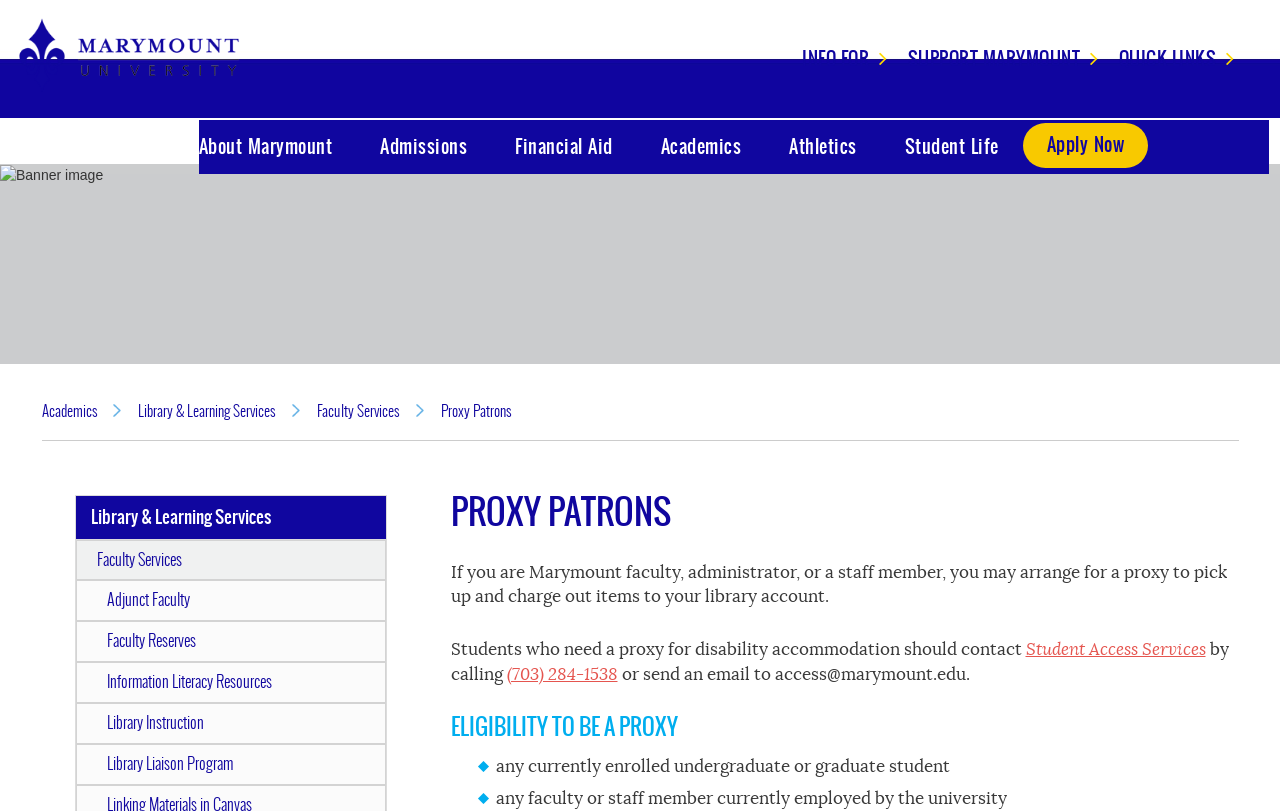Who can be a proxy?
Offer a detailed and full explanation in response to the question.

According to the webpage, any currently enrolled undergraduate or graduate student, as well as any faculty or staff member currently employed by the university, can be a proxy.